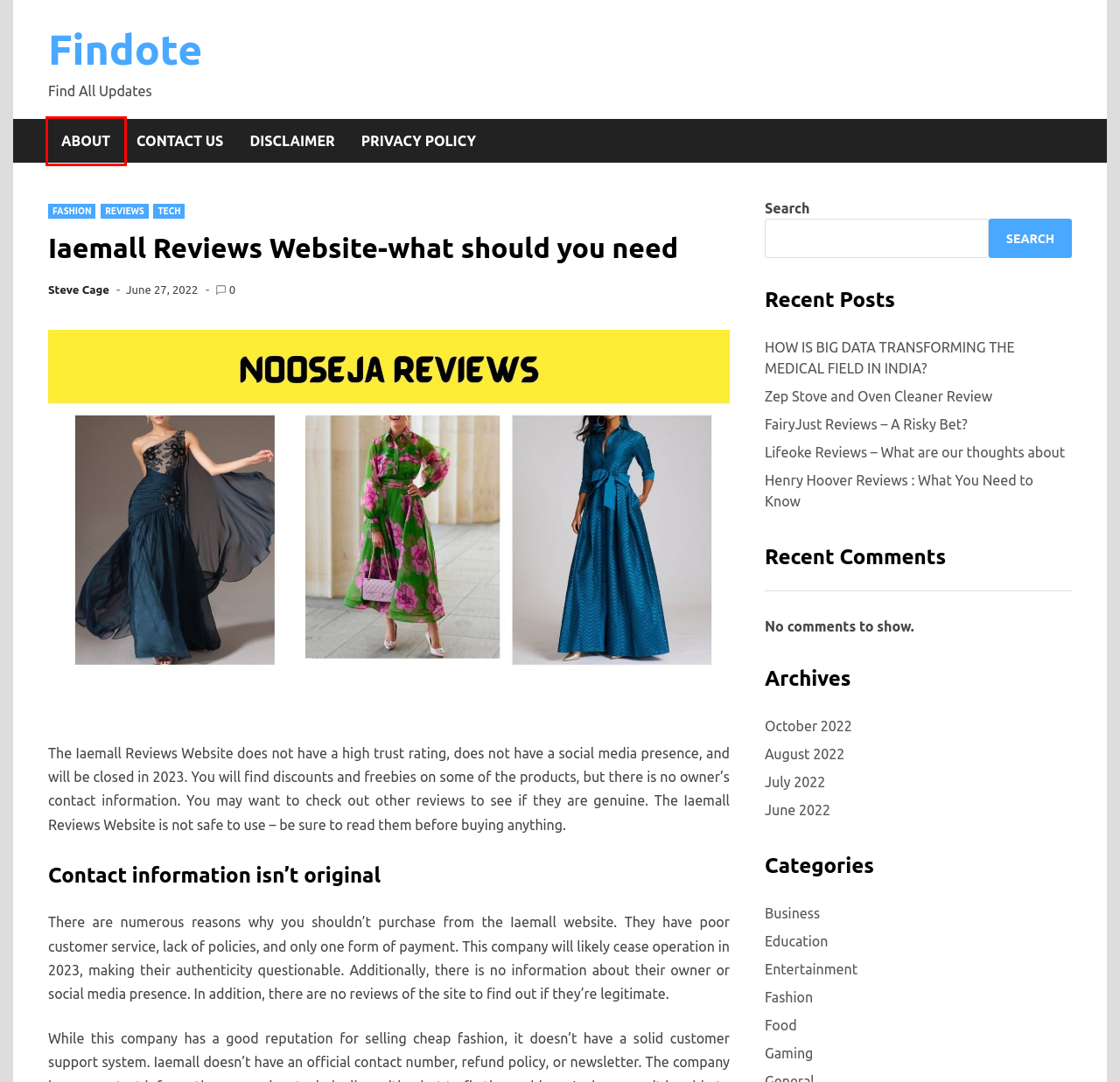Examine the webpage screenshot and identify the UI element enclosed in the red bounding box. Pick the webpage description that most accurately matches the new webpage after clicking the selected element. Here are the candidates:
A. Fashion Archives - Findote
B. Contact Us - Findote
C. July 2022 - Findote
D. August 2022 - Findote
E. About - Findote
F. Findote - Find All Updates
G. Food Archives - Findote
H. October 2022 - Findote

E